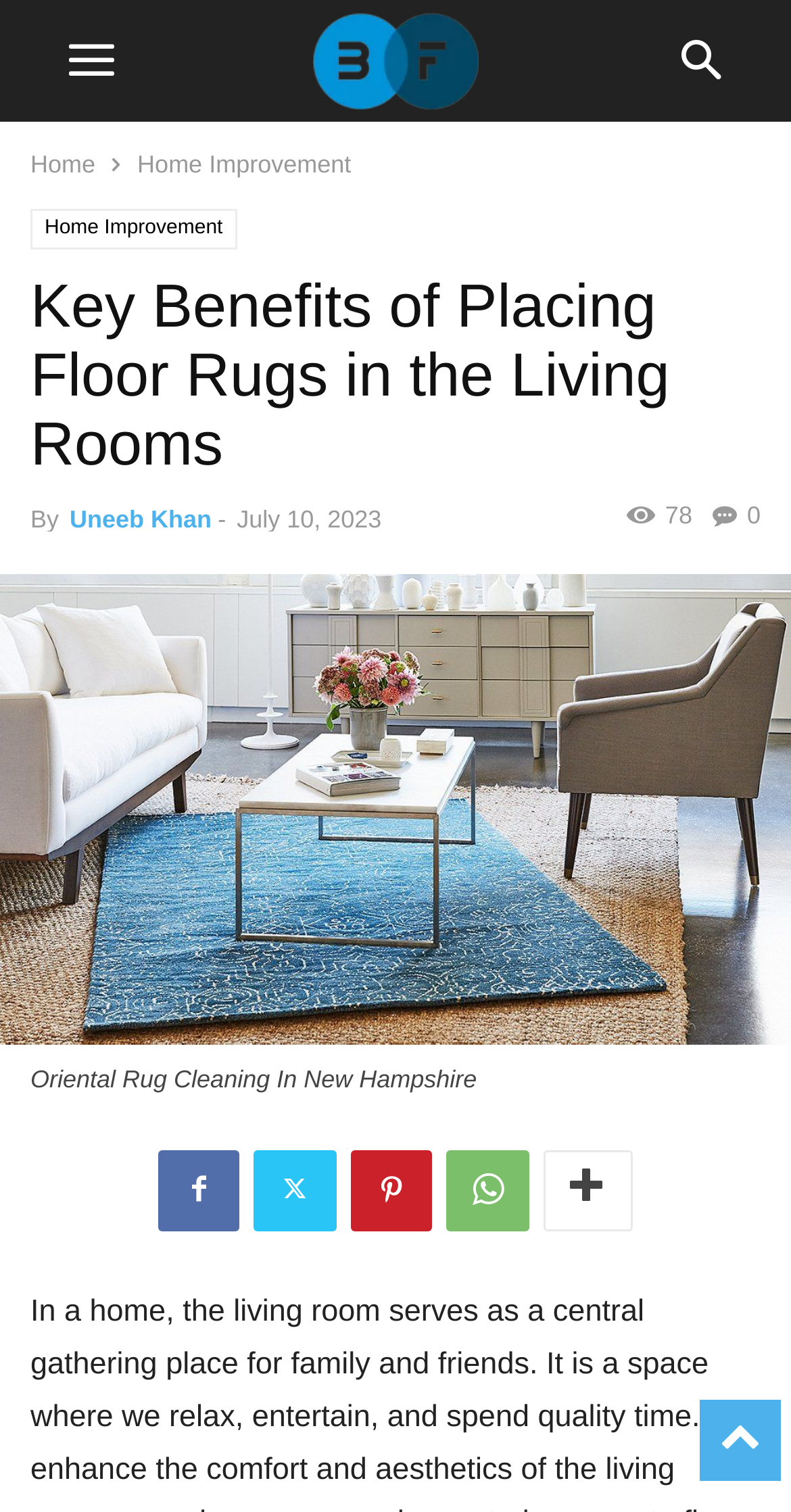Specify the bounding box coordinates of the area to click in order to execute this command: 'share the article'. The coordinates should consist of four float numbers ranging from 0 to 1, and should be formatted as [left, top, right, bottom].

[0.901, 0.331, 0.962, 0.35]